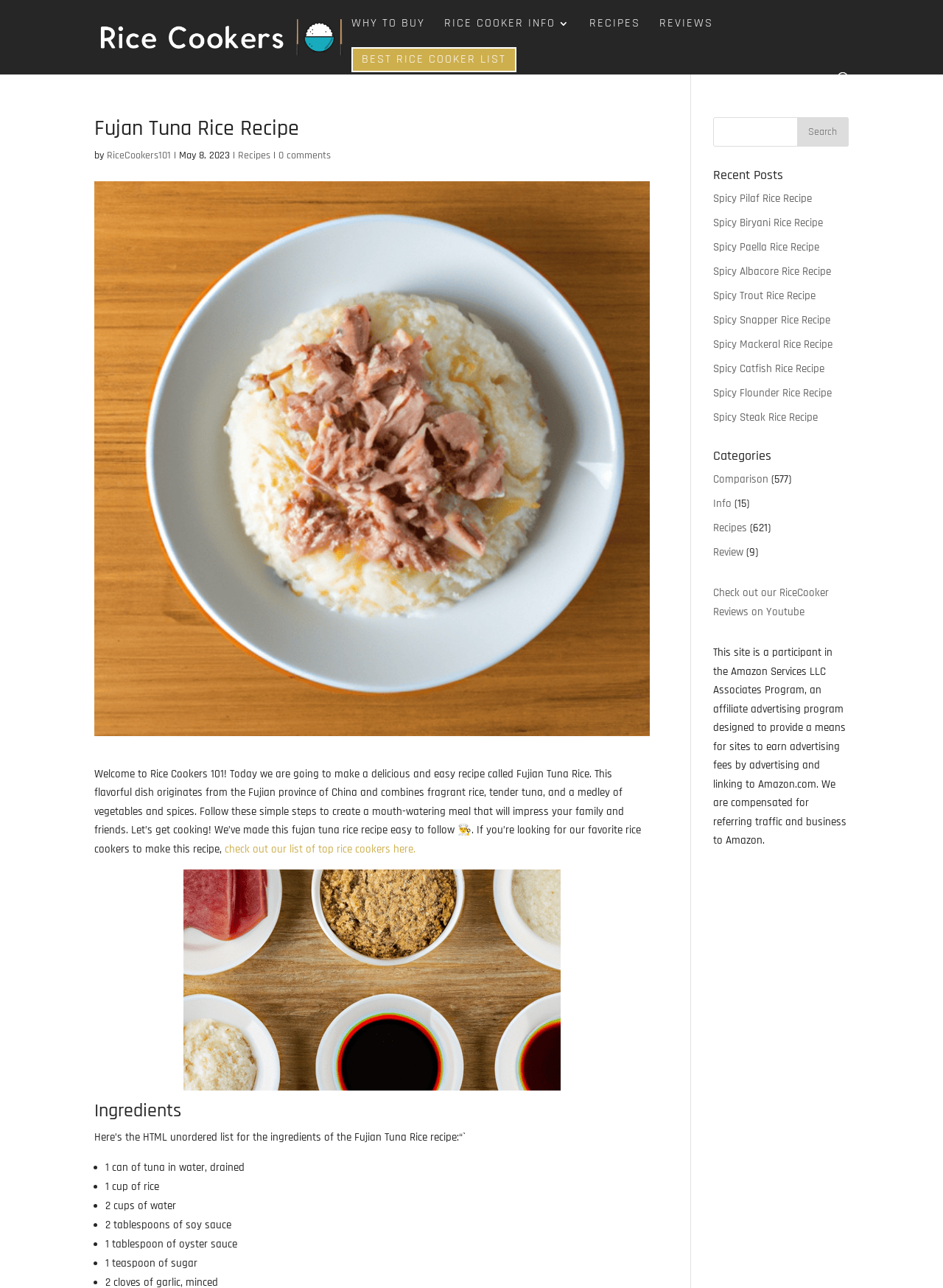What is the category with the most recipes?
Respond to the question with a single word or phrase according to the image.

Recipes